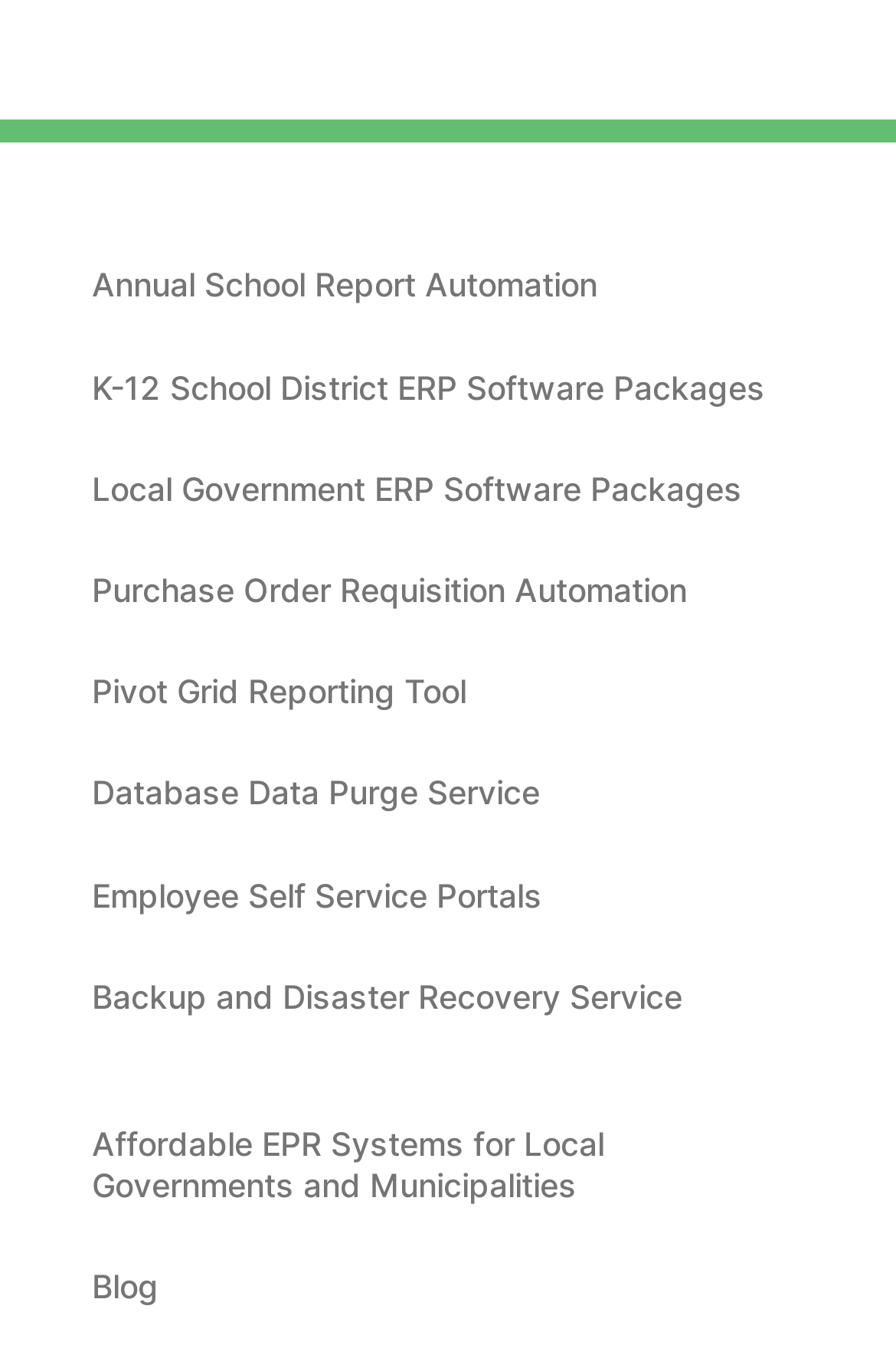What is the topic of the seventh link?
Respond with a short answer, either a single word or a phrase, based on the image.

Pivot Grid Reporting Tool